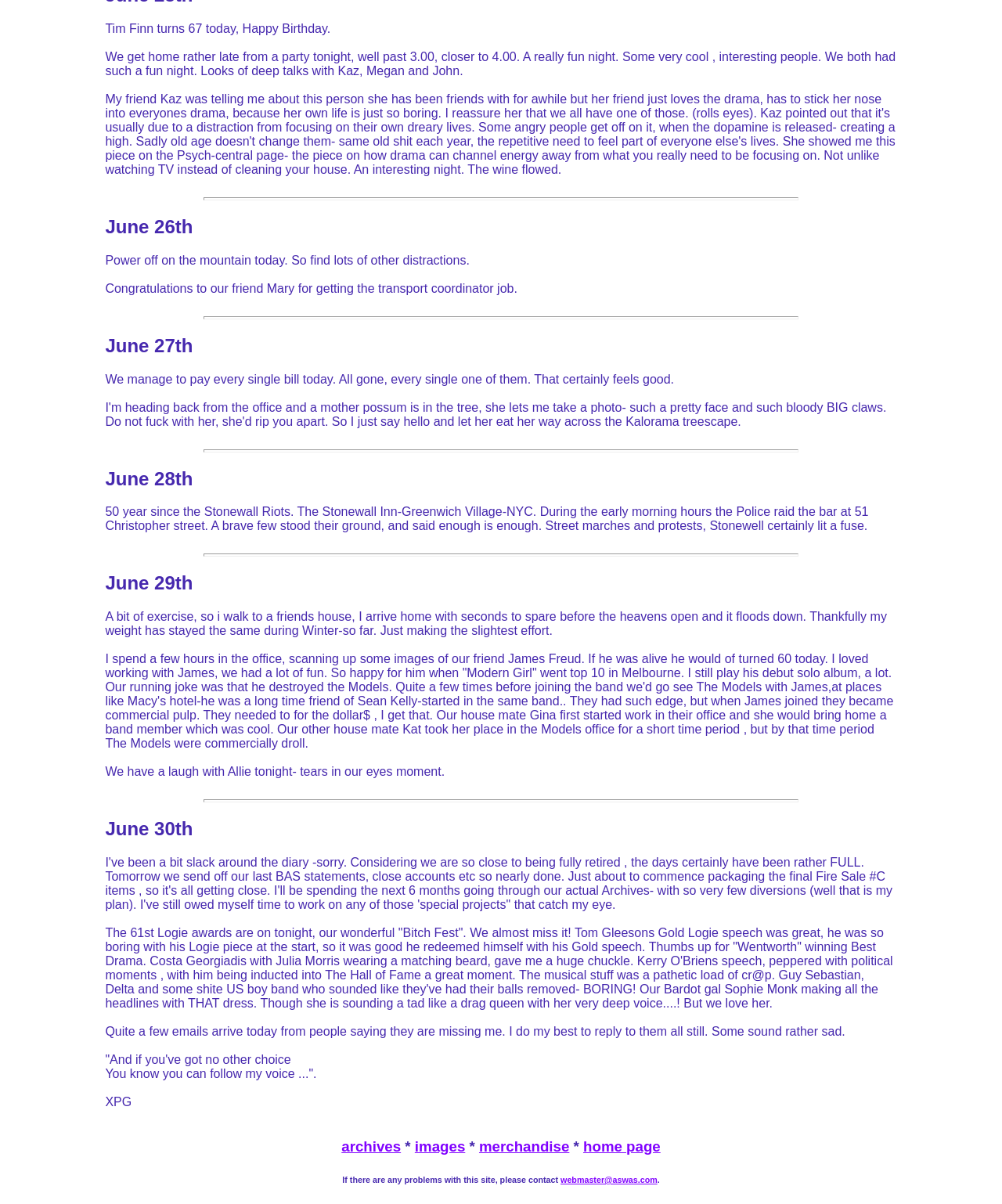Refer to the image and answer the question with as much detail as possible: What is the birthday wish for?

The first StaticText element on the webpage says 'Tim Finn turns 67 today, Happy Birthday.' which indicates that the birthday wish is for Tim Finn.